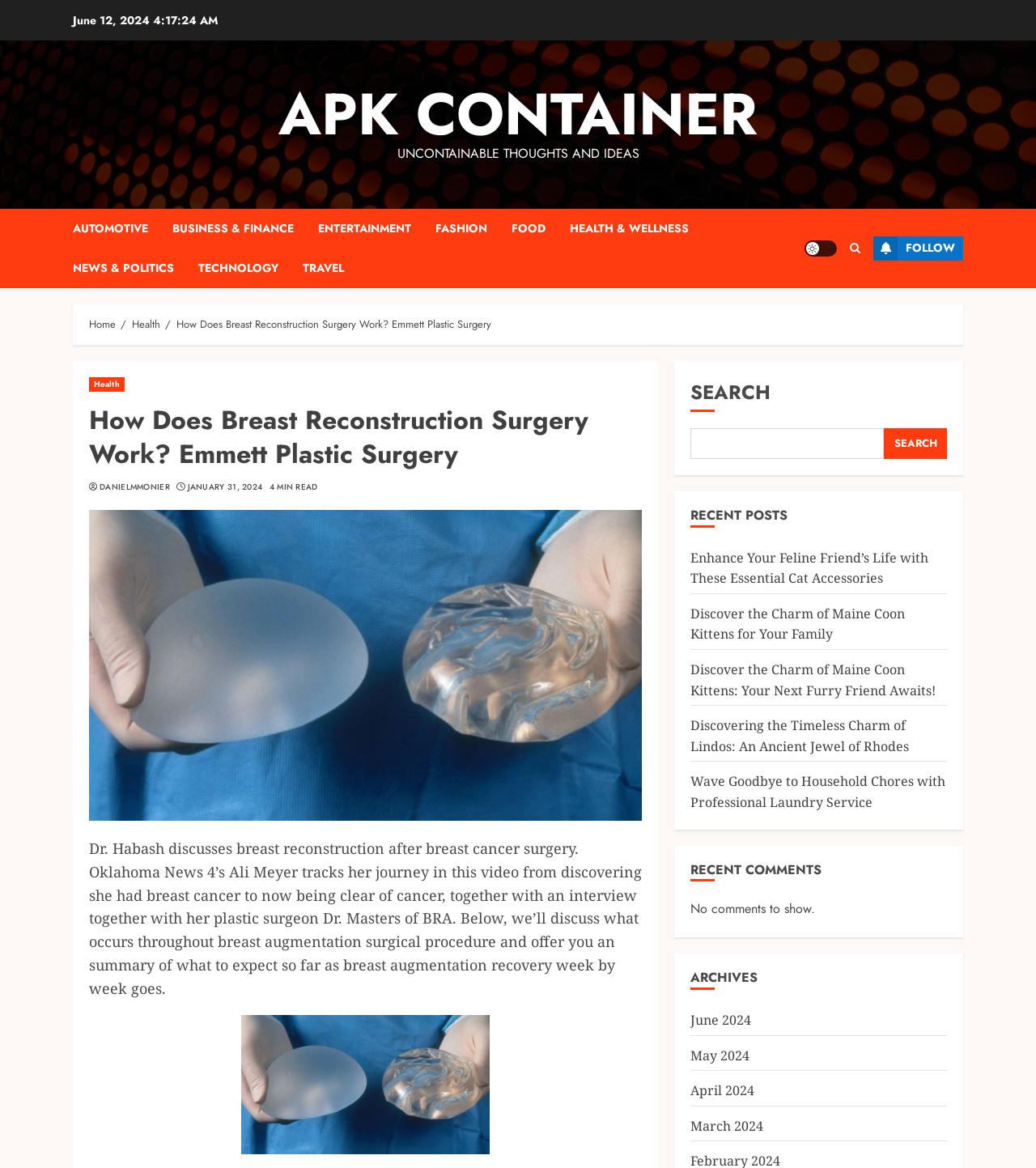Construct a thorough caption encompassing all aspects of the webpage.

This webpage is about breast reconstruction surgery, specifically discussing the process and recovery after breast cancer surgery. At the top, there is a date "June 12, 2024" and a link to "APK CONTAINER" followed by a text "UNCONTAINABLE THOUGHTS AND IDEAS". Below this, there are several links to different categories such as "AUTOMOTIVE", "BUSINESS & FINANCE", "ENTERTAINMENT", and more, which are aligned horizontally across the page.

On the right side of the page, there is a light/dark button, a search icon, and a "FOLLOW" button. Below these, there is a navigation section with breadcrumbs, showing the path "Home" > "Health" > "How Does Breast Reconstruction Surgery Work? Emmett Plastic Surgery".

The main content of the page is divided into sections. The first section has a heading "How Does Breast Reconstruction Surgery Work? Emmett Plastic Surgery" and a brief introduction to the topic. Below this, there is a paragraph of text discussing breast reconstruction after breast cancer surgery, accompanied by an image related to breast surgery.

On the right side of the page, there are several sections, including "RECENT POSTS" with links to various articles, "RECENT COMMENTS" which currently shows no comments, and "ARCHIVES" with links to different months of the year. There is also a search bar at the top right corner of the page.